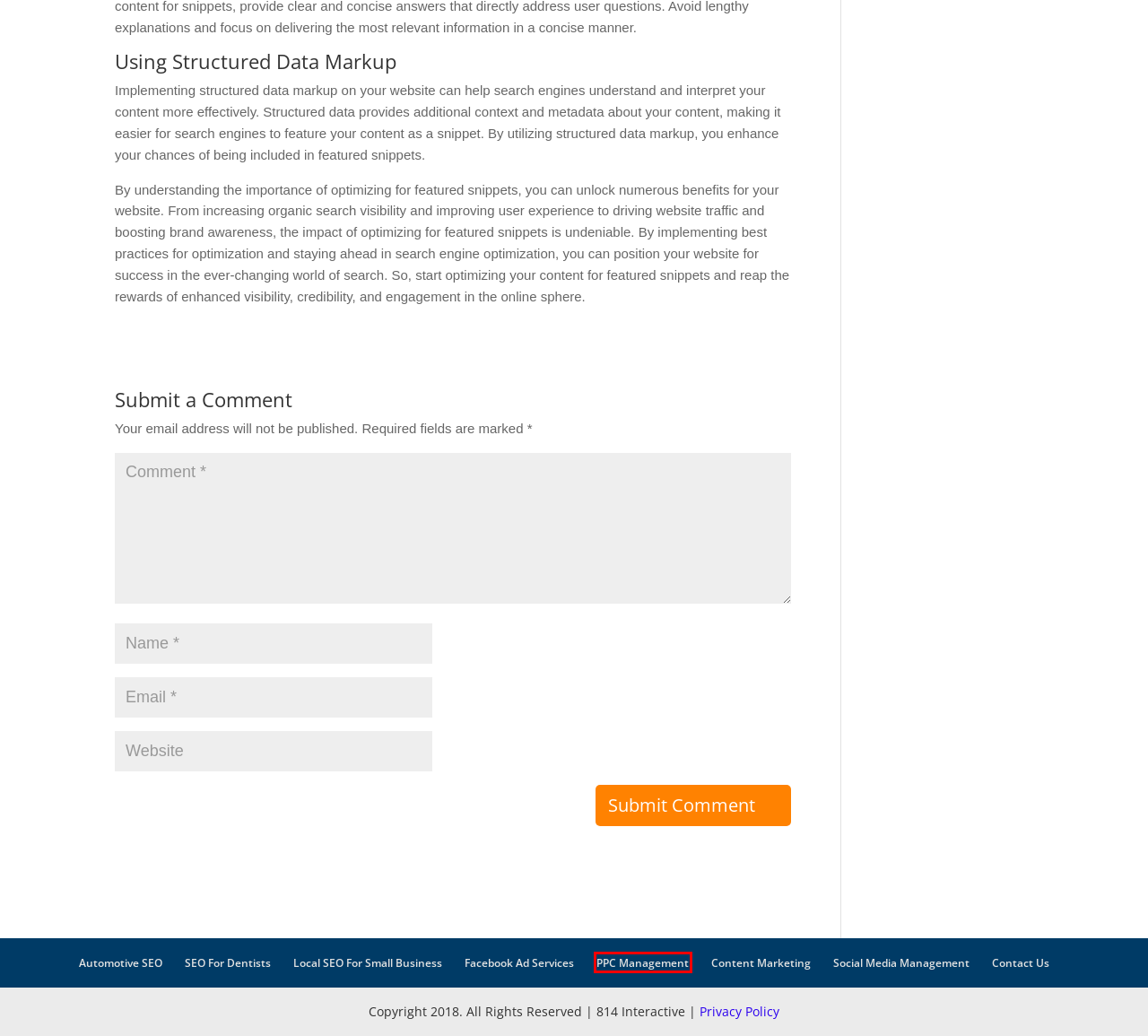You are provided a screenshot of a webpage featuring a red bounding box around a UI element. Choose the webpage description that most accurately represents the new webpage after clicking the element within the red bounding box. Here are the candidates:
A. Local SEO For Small Business - 814 Interactive
B. PPC Management - 814 Interactive
C. Automotive SEO - 814 Interactive
D. Social Media Management - 814 Interactive
E. SEO For Dentists - 814 Interactive
F. Privacy Policy - 814 Interactive
G. Contact Us - 814 Interactive
H. Content Marketing - 814 Interactive

B